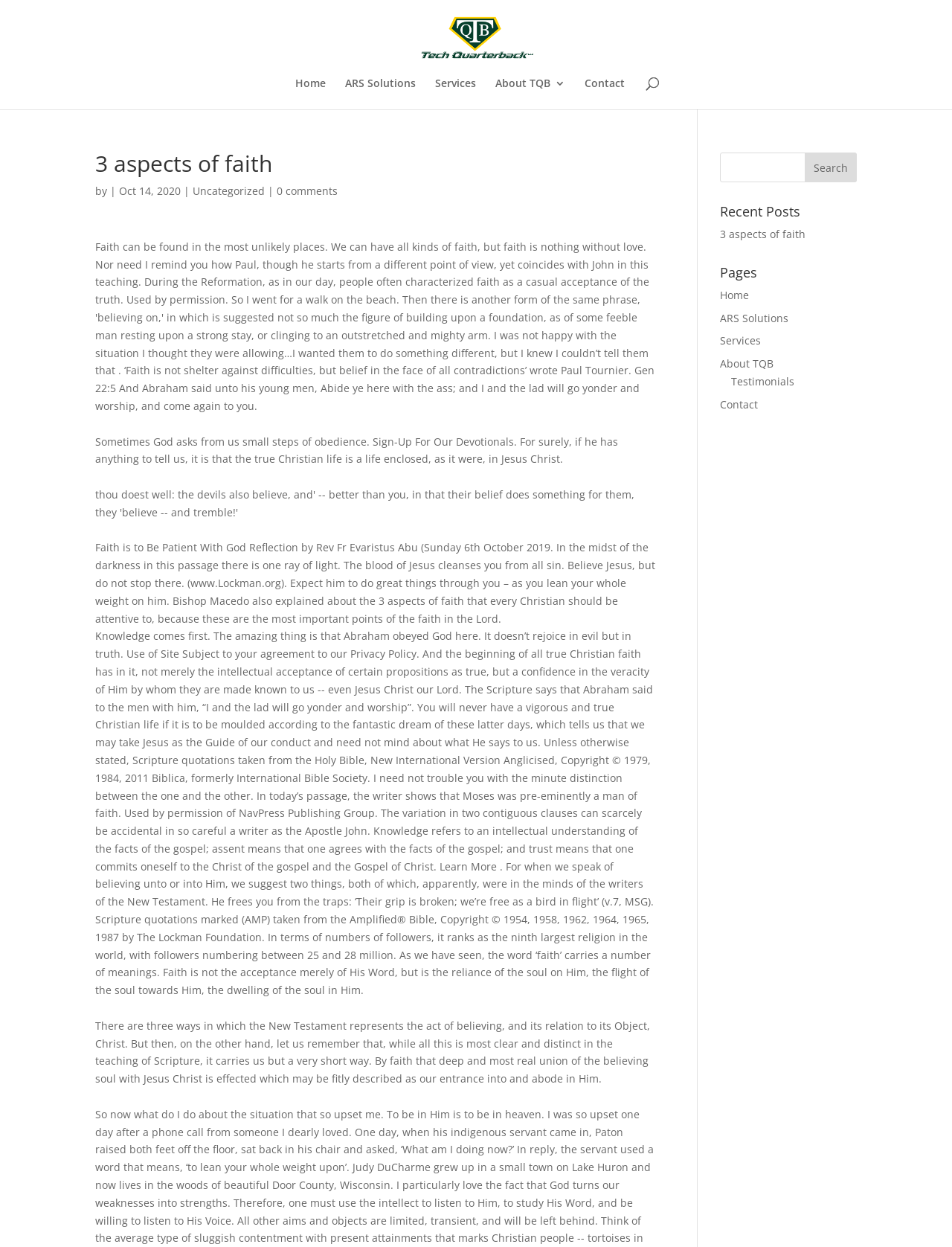Identify the bounding box coordinates for the element that needs to be clicked to fulfill this instruction: "Click on the CONTENTS button". Provide the coordinates in the format of four float numbers between 0 and 1: [left, top, right, bottom].

None